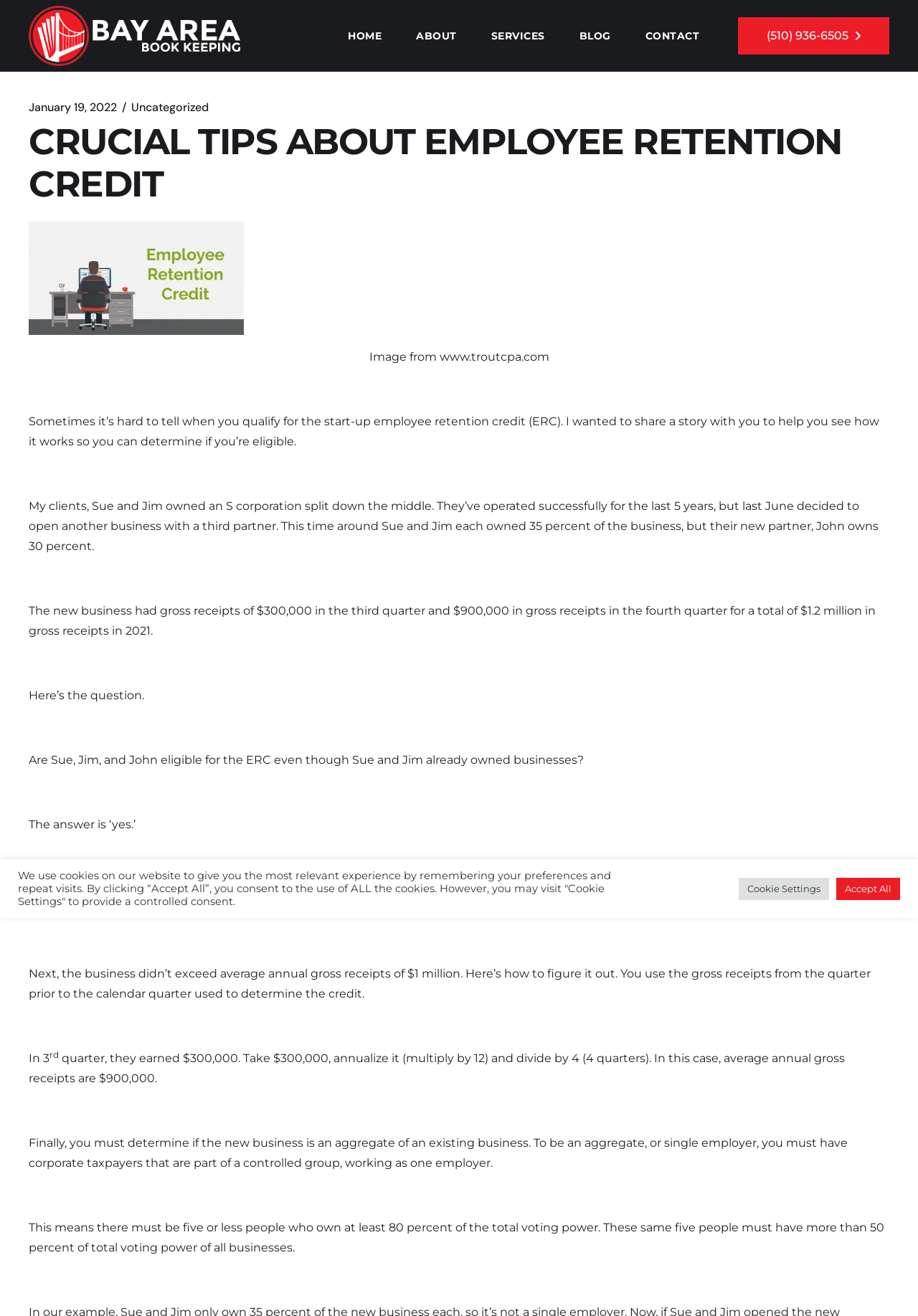Please locate the bounding box coordinates of the element that needs to be clicked to achieve the following instruction: "Call the phone number". The coordinates should be four float numbers between 0 and 1, i.e., [left, top, right, bottom].

[0.804, 0.013, 0.969, 0.041]